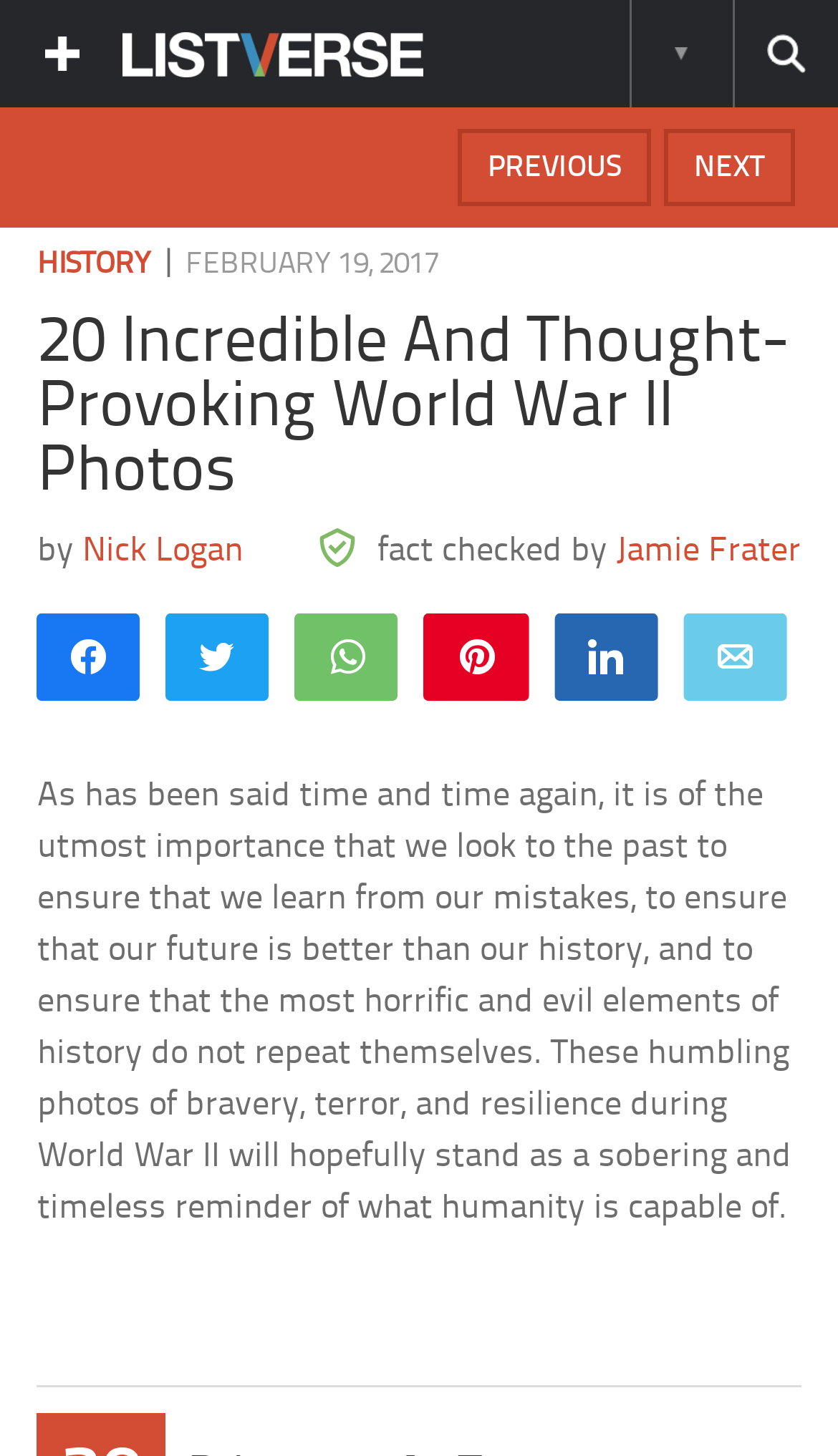What is the name of the author of this article?
Please ensure your answer to the question is detailed and covers all necessary aspects.

The author's name can be found in the section below the title of the article, where it says 'by Nick Logan'.